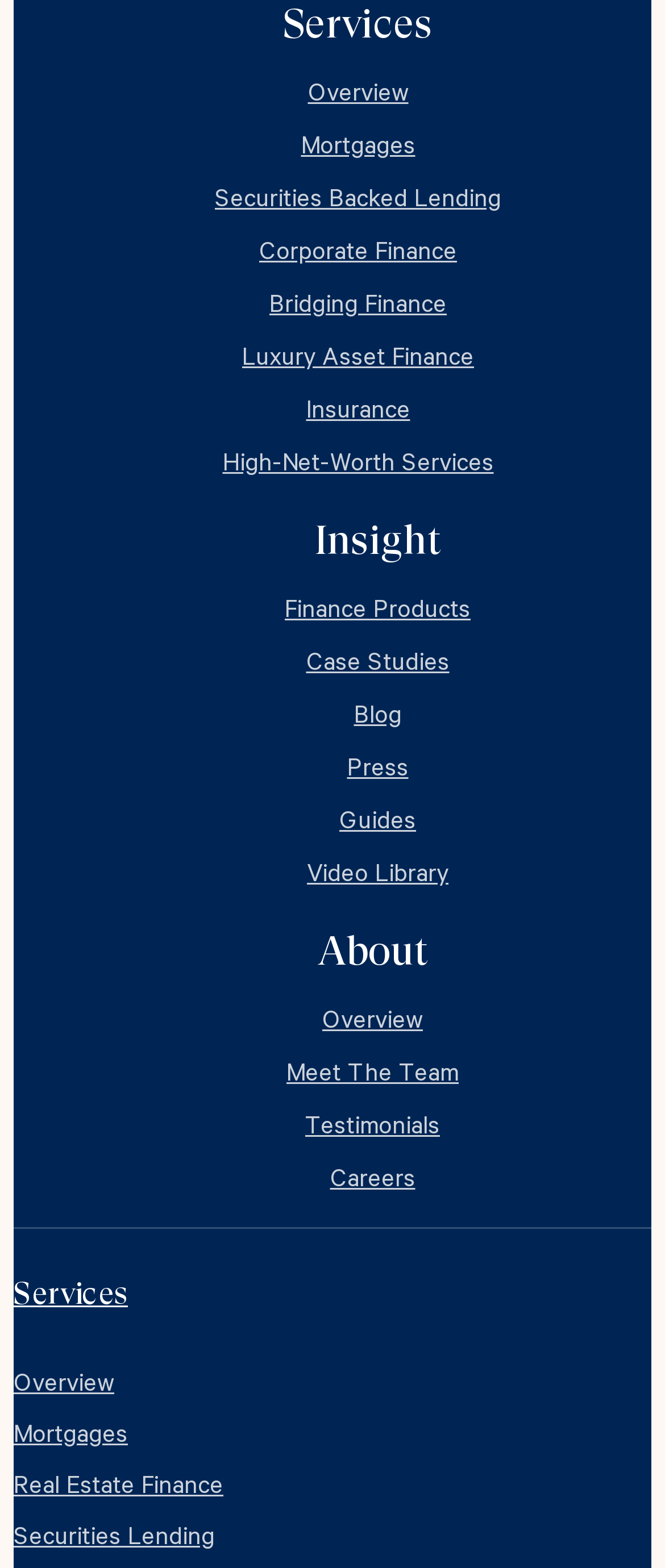Find the bounding box coordinates for the area that must be clicked to perform this action: "Click on the Overview link".

[0.463, 0.053, 0.614, 0.071]